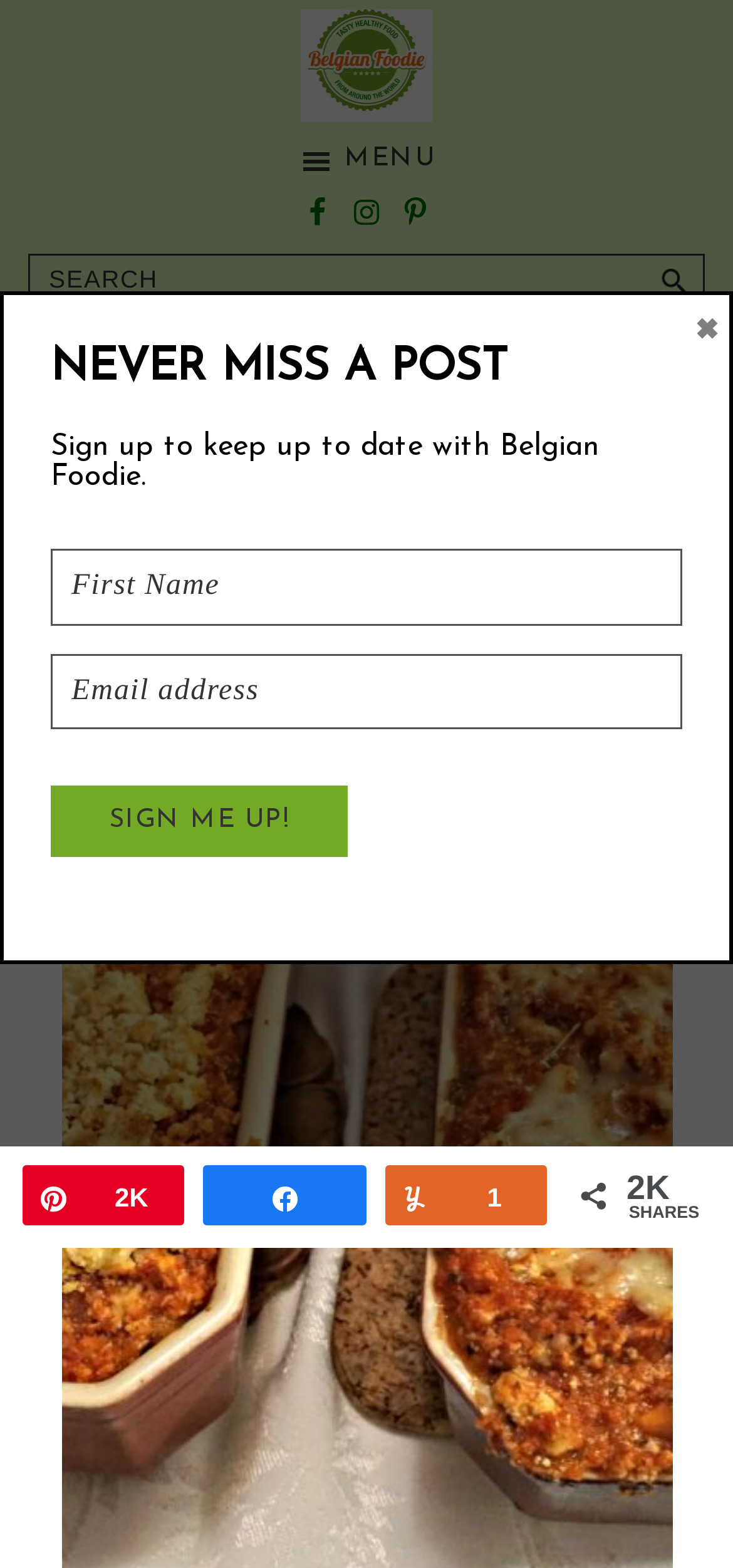Provide a short answer using a single word or phrase for the following question: 
What is the purpose of the 'SIGN ME UP!' button?

To sign up for updates